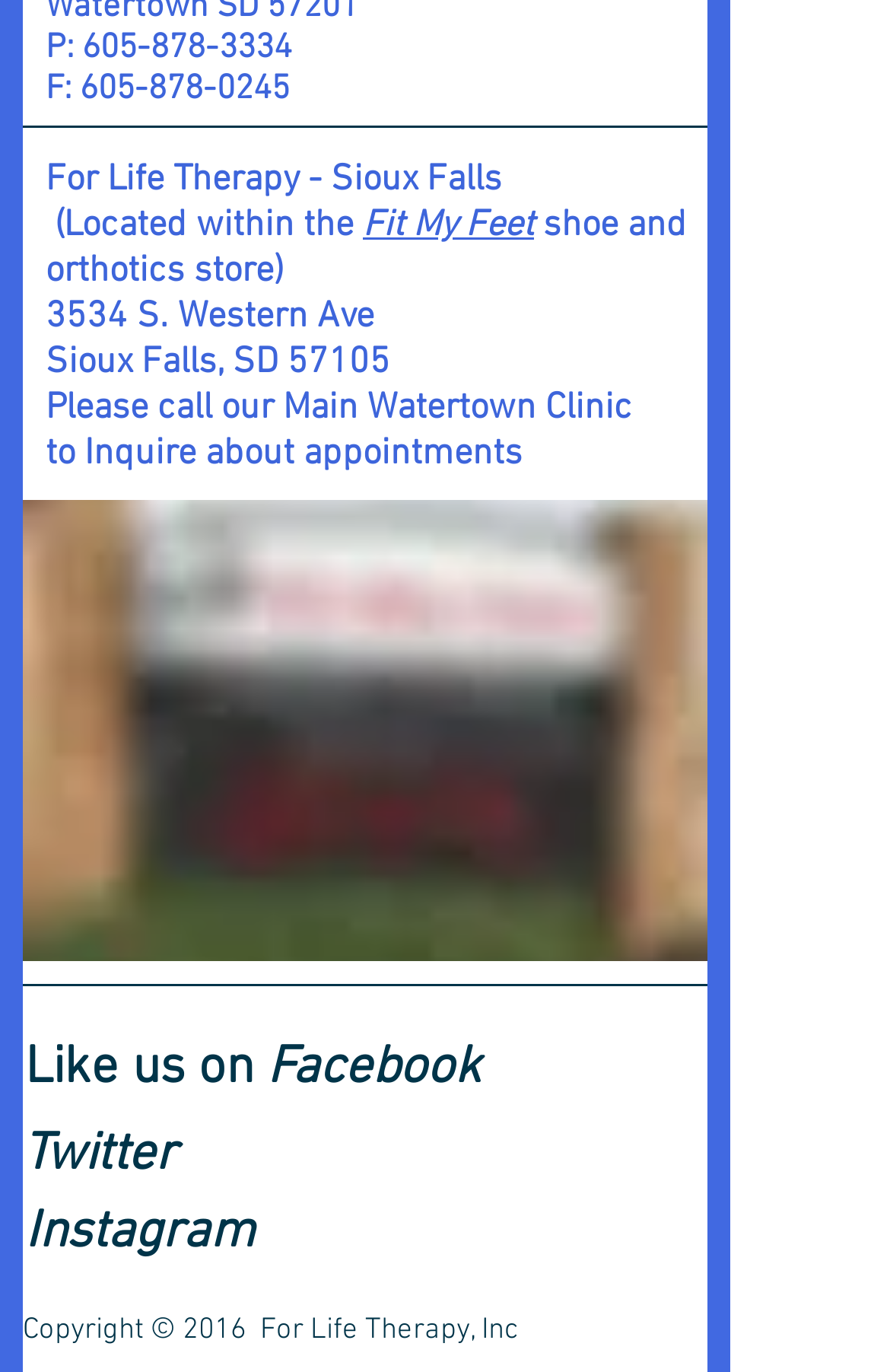Ascertain the bounding box coordinates for the UI element detailed here: "605-878-0245". The coordinates should be provided as [left, top, right, bottom] with each value being a float between 0 and 1.

[0.09, 0.05, 0.326, 0.08]